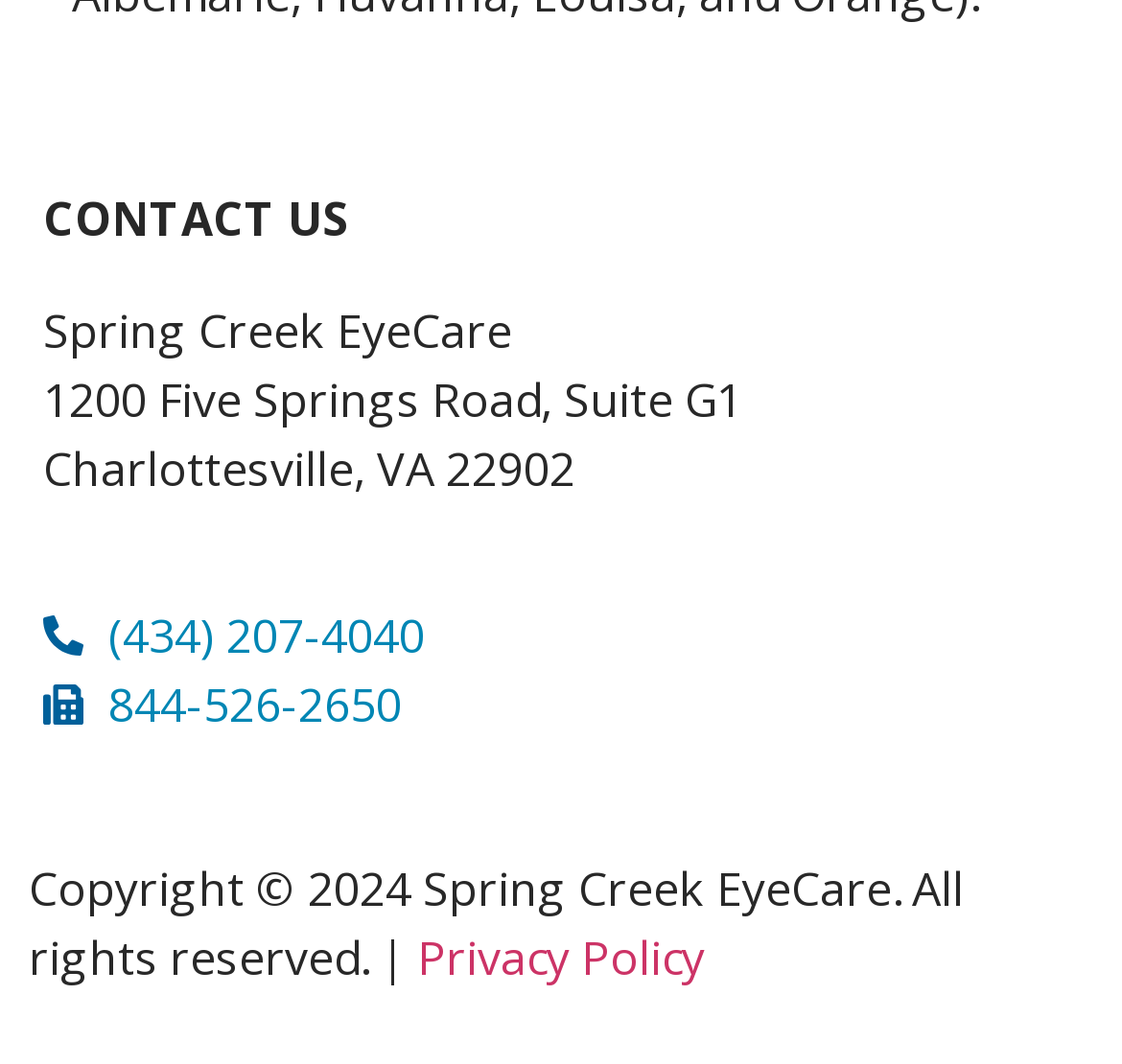What is the address of Spring Creek EyeCare?
Please respond to the question with a detailed and thorough explanation.

I found the address by looking at the StaticText element with the text '1200 Five Springs Road, Suite G1' which is located at the top section of the webpage, below the 'CONTACT US' header.